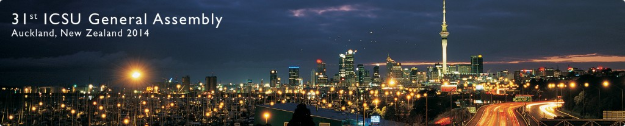What is the event highlighted in the image? Please answer the question using a single word or phrase based on the image.

31st ICSU General Assembly